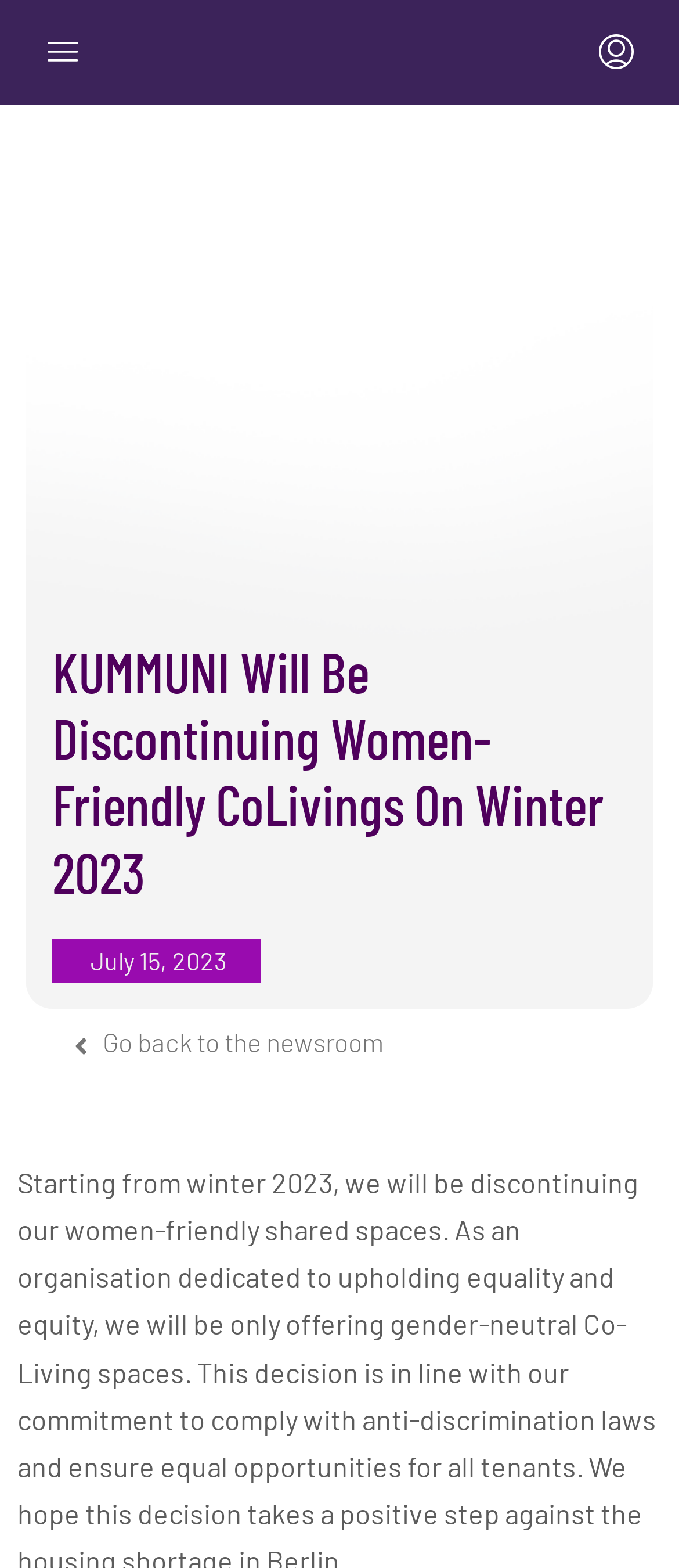Provide a short answer to the following question with just one word or phrase: What is the date mentioned on the webpage?

July 15, 2023